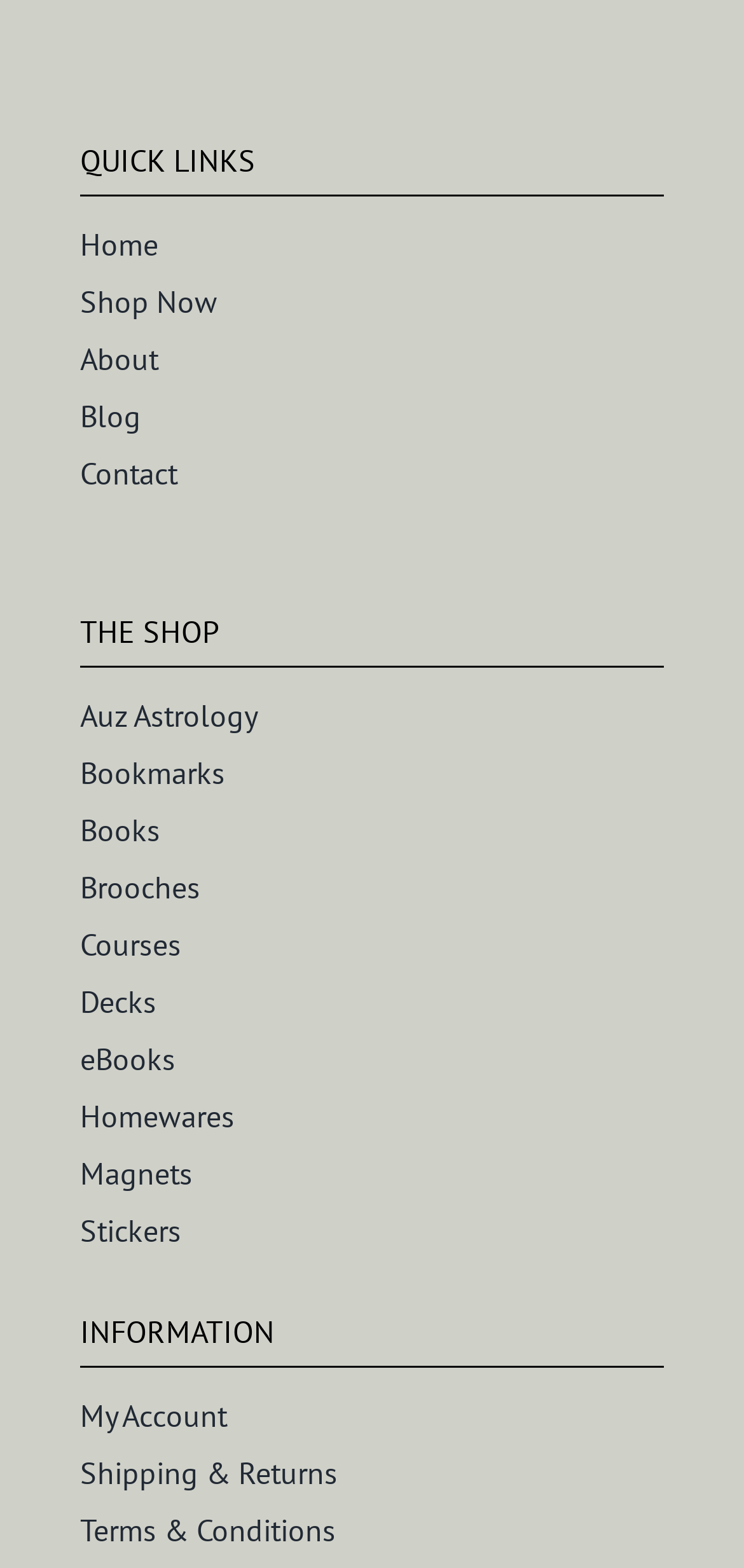How many links are there in the INFORMATION section?
Examine the image and give a concise answer in one word or a short phrase.

3